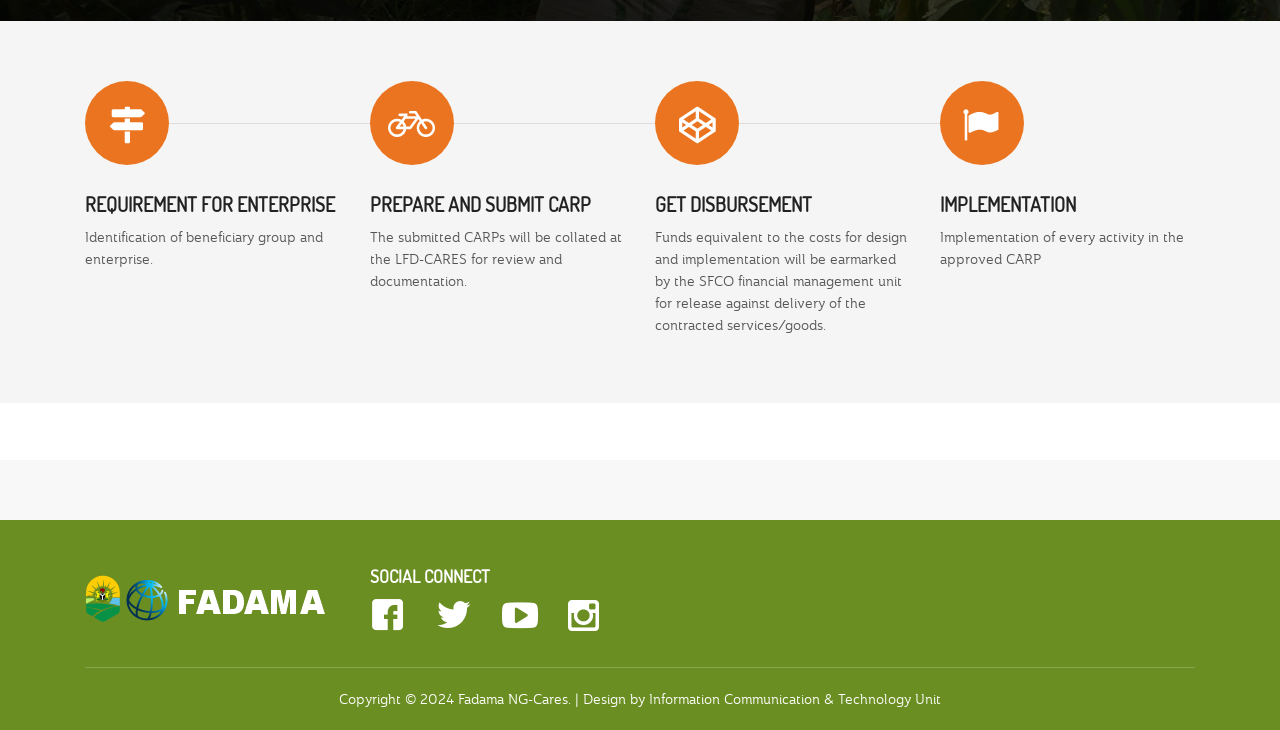Identify the bounding box coordinates for the UI element described as: "Information Communication & Technology Unit". The coordinates should be provided as four floats between 0 and 1: [left, top, right, bottom].

[0.507, 0.945, 0.735, 0.97]